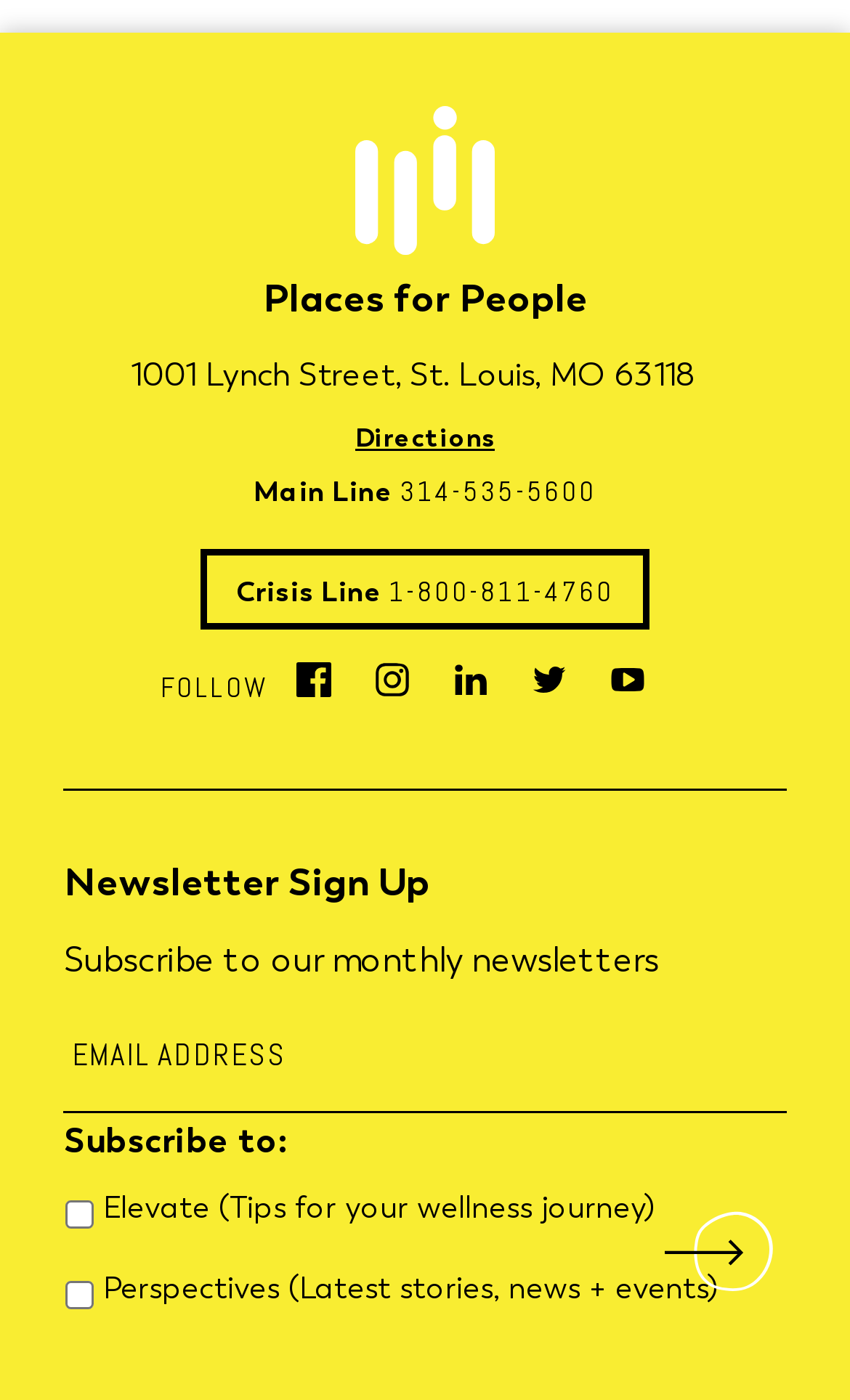What social media platforms can you follow Places for People on?
Please provide a comprehensive answer based on the visual information in the image.

I found the social media platforms by looking at the link elements with image elements inside them, which are located below the static text element with the content 'FOLLOW'. The platforms are Facebook, Instagram, Linkedin, Twitter, and Youtube, each with its own image element and bounding box coordinates.